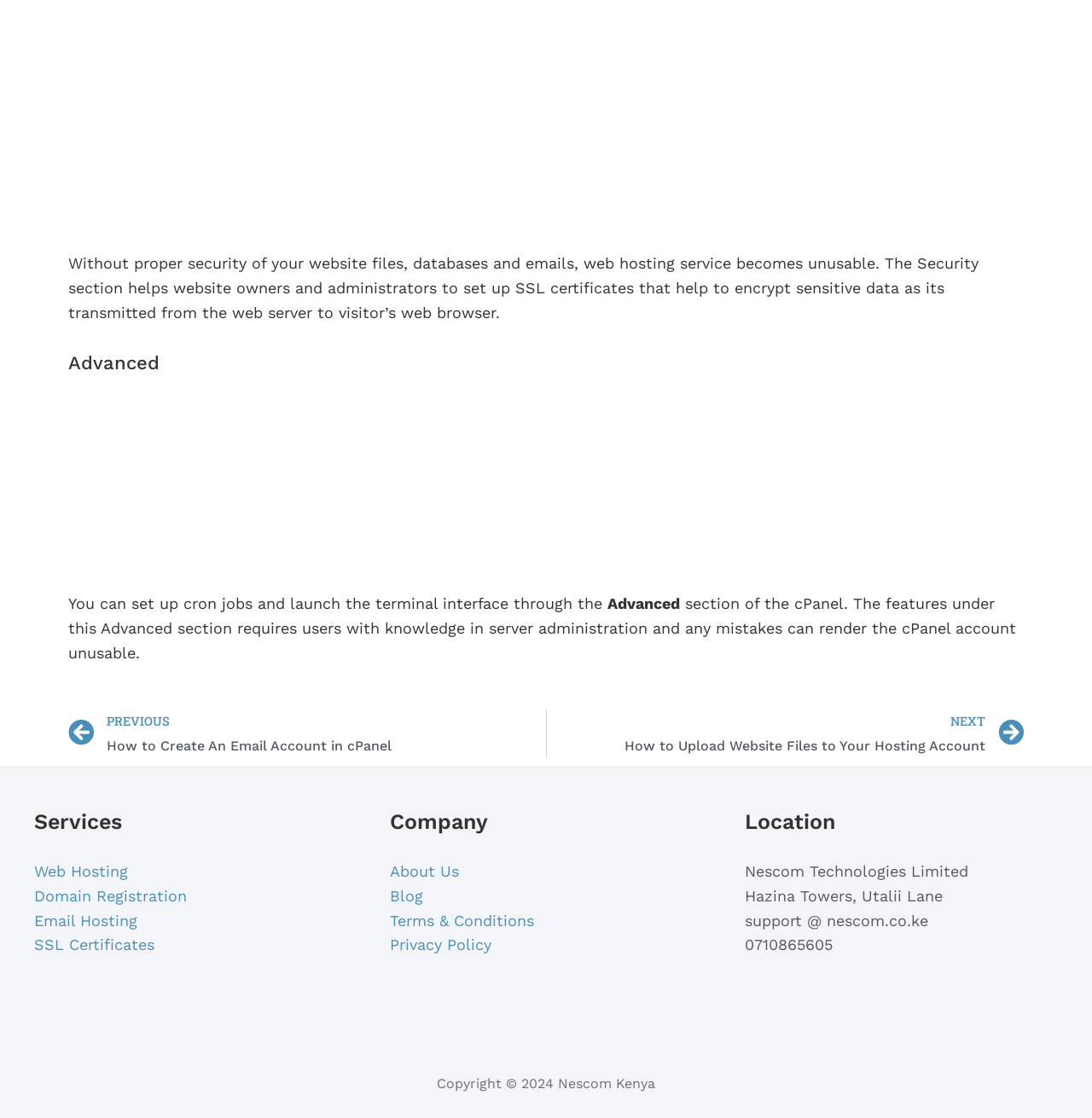What is the company name mentioned in the footer?
Refer to the image and answer the question using a single word or phrase.

Nescom Technologies Limited